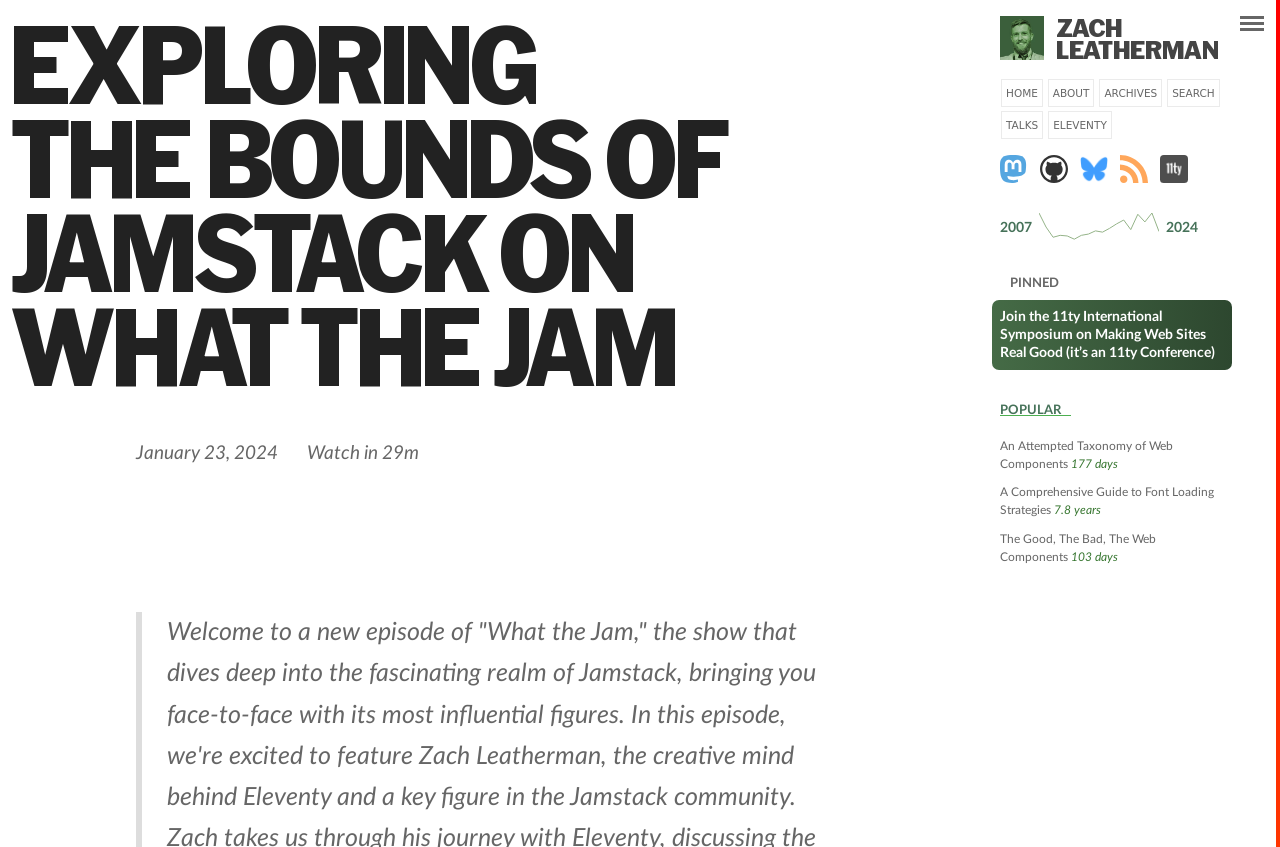Locate the bounding box coordinates of the element to click to perform the following action: 'search on the website'. The coordinates should be given as four float values between 0 and 1, in the form of [left, top, right, bottom].

[0.912, 0.093, 0.953, 0.126]